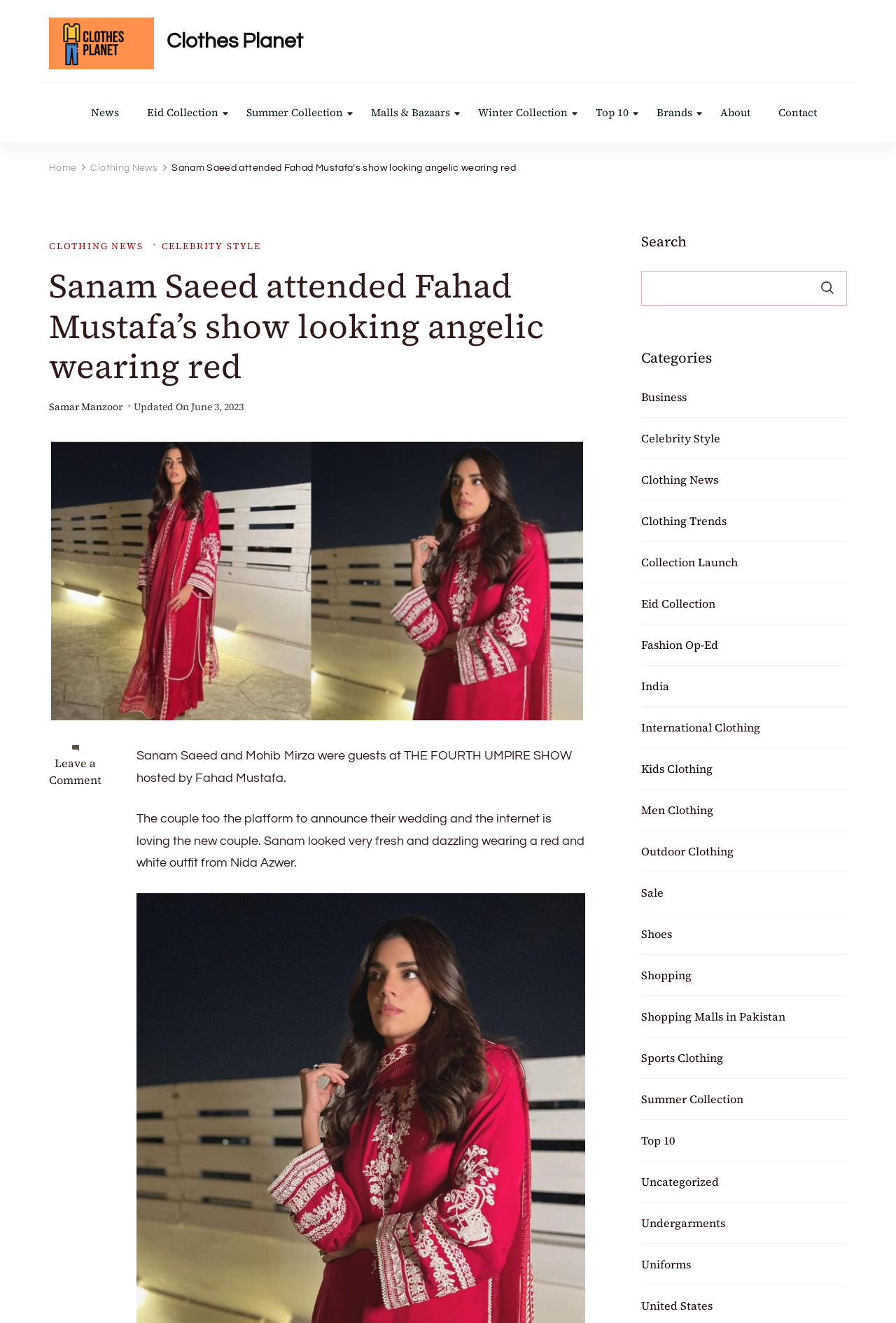Please specify the bounding box coordinates of the region to click in order to perform the following instruction: "Leave a comment on the article".

[0.055, 0.571, 0.113, 0.596]